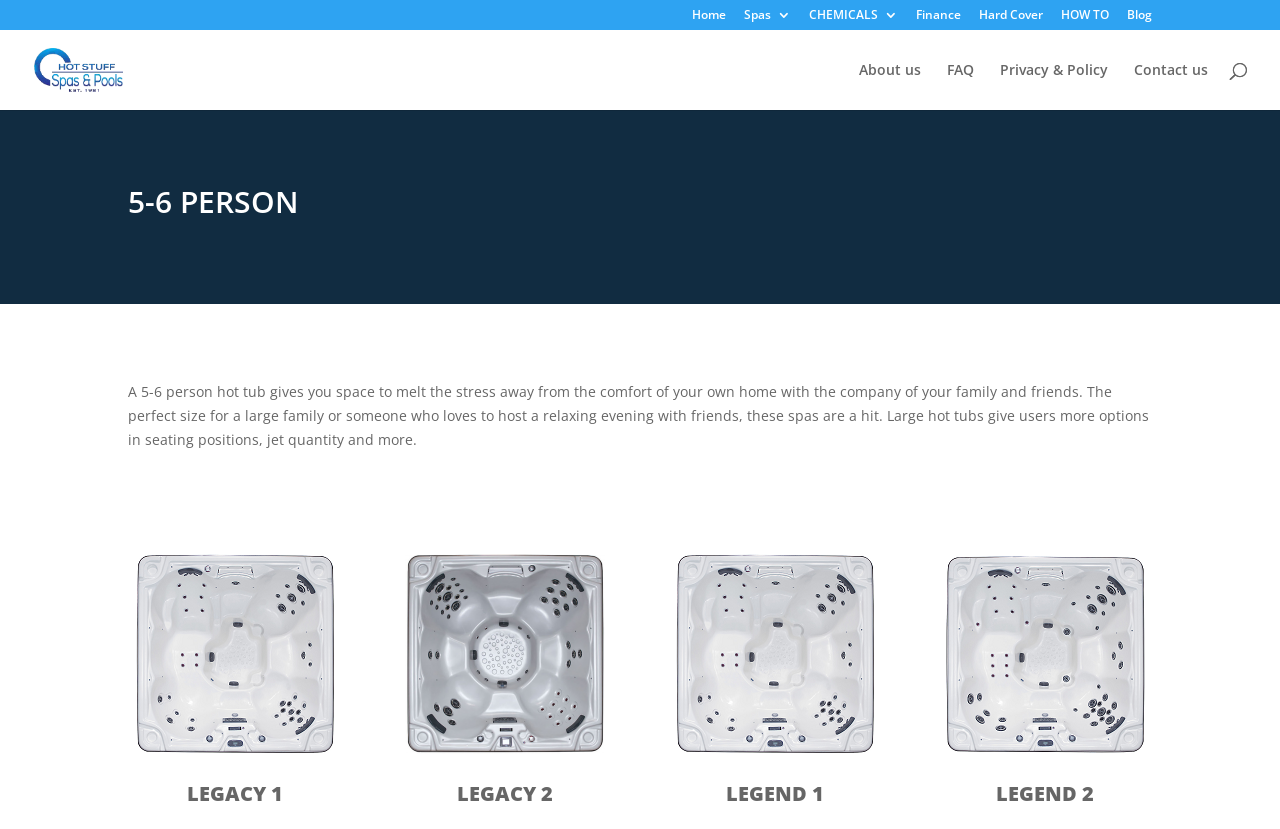Determine the bounding box coordinates of the clickable region to follow the instruction: "go to home page".

[0.541, 0.011, 0.567, 0.036]